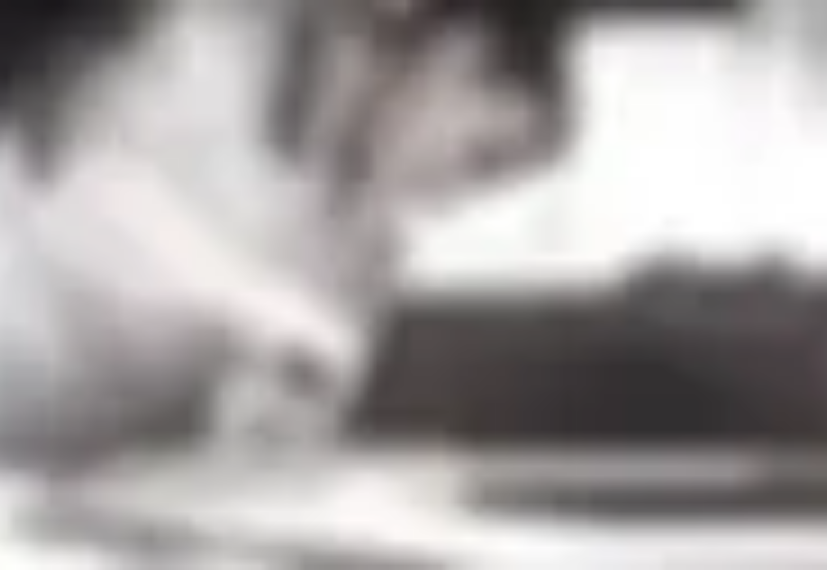Carefully examine the image and provide an in-depth answer to the question: Is the designer using digital tools?

The caption highlights the 'delicate interaction between the designer and the materials or tools they are using', implying a hands-on approach with physical materials and tools, rather than digital tools.